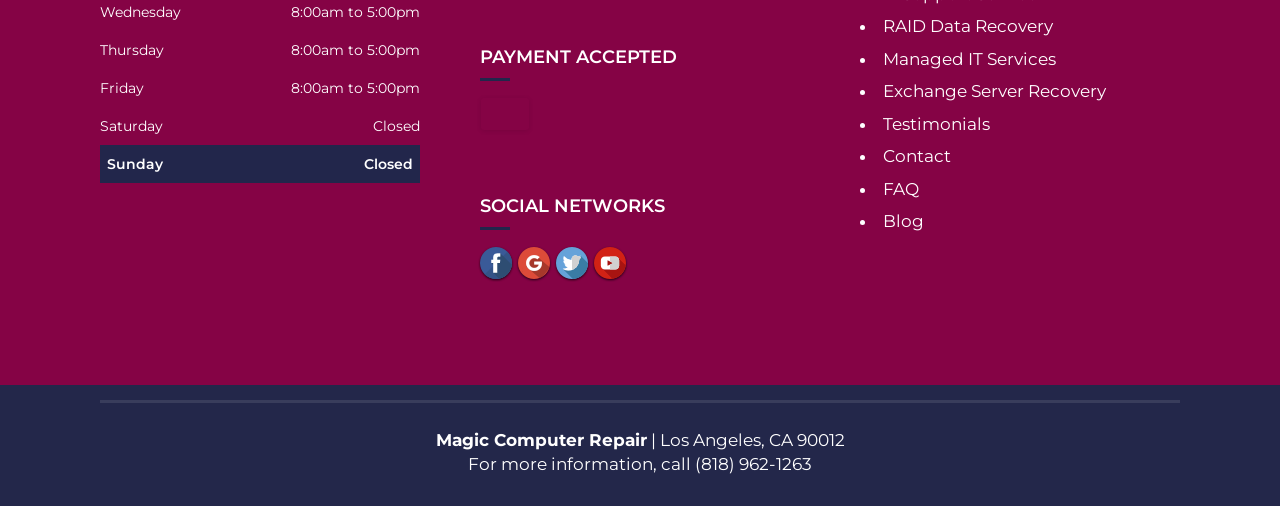Based on the element description Exchange Server Recovery, identify the bounding box of the UI element in the given webpage screenshot. The coordinates should be in the format (top-left x, top-left y, bottom-right x, bottom-right y) and must be between 0 and 1.

[0.69, 0.161, 0.864, 0.2]